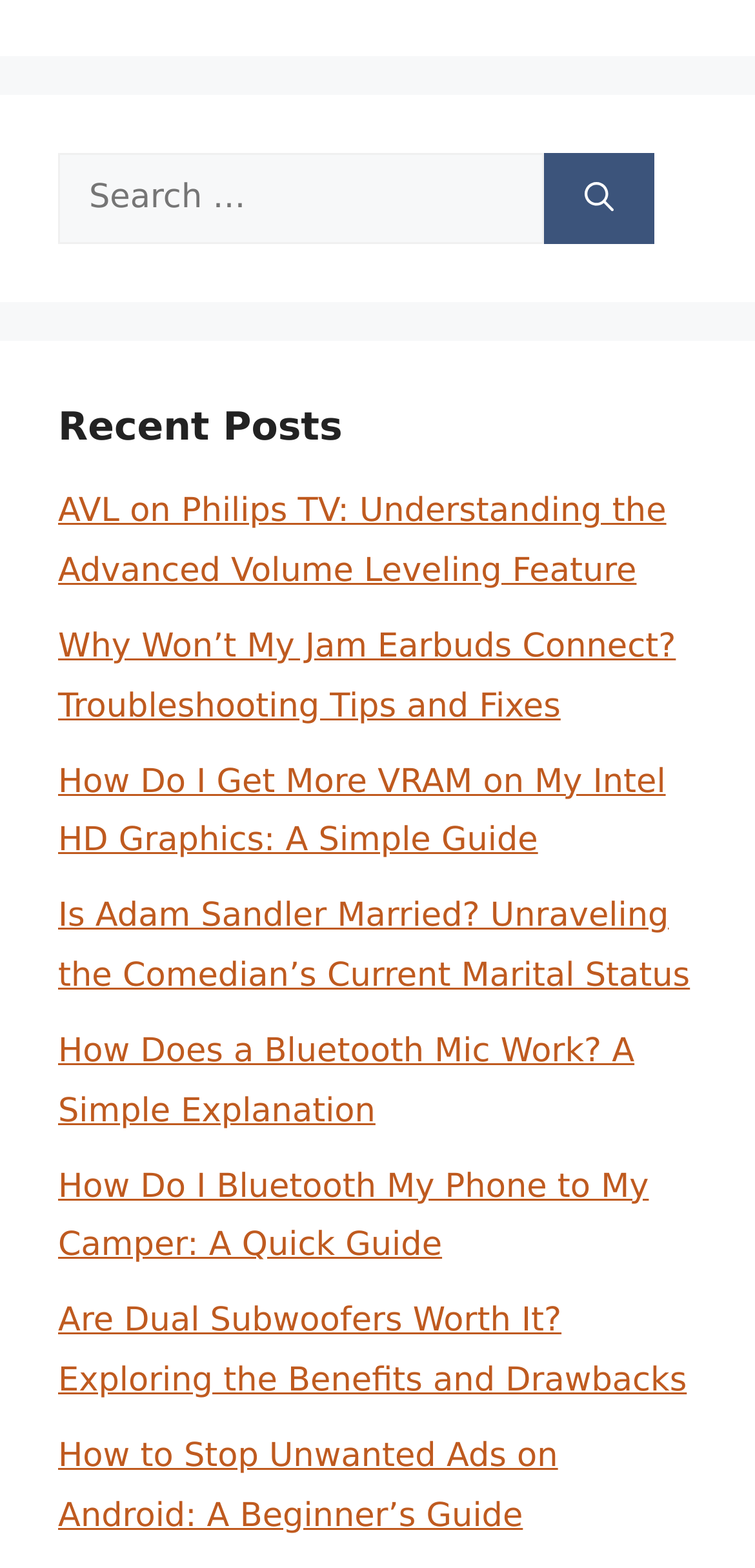Given the description of the UI element: "parent_node: Search for: aria-label="Search"", predict the bounding box coordinates in the form of [left, top, right, bottom], with each value being a float between 0 and 1.

[0.721, 0.097, 0.867, 0.156]